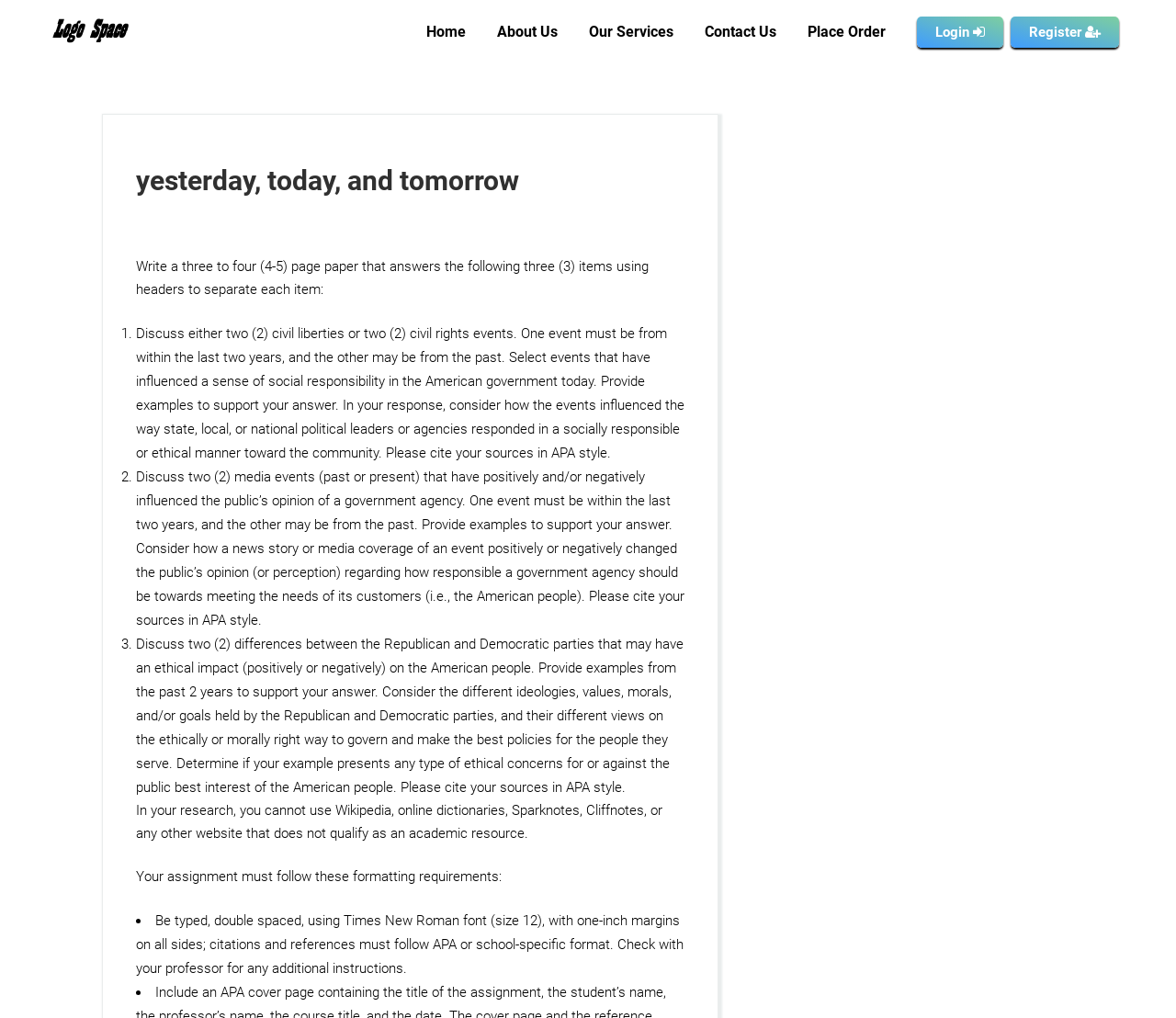How many links are in the top navigation bar?
Answer the question with detailed information derived from the image.

The top navigation bar contains five links, which are 'Home', 'About Us', 'Our Services', 'Contact Us', and 'Place Order'. These links are located horizontally next to each other, and their bounding box coordinates indicate their vertical position on the webpage.